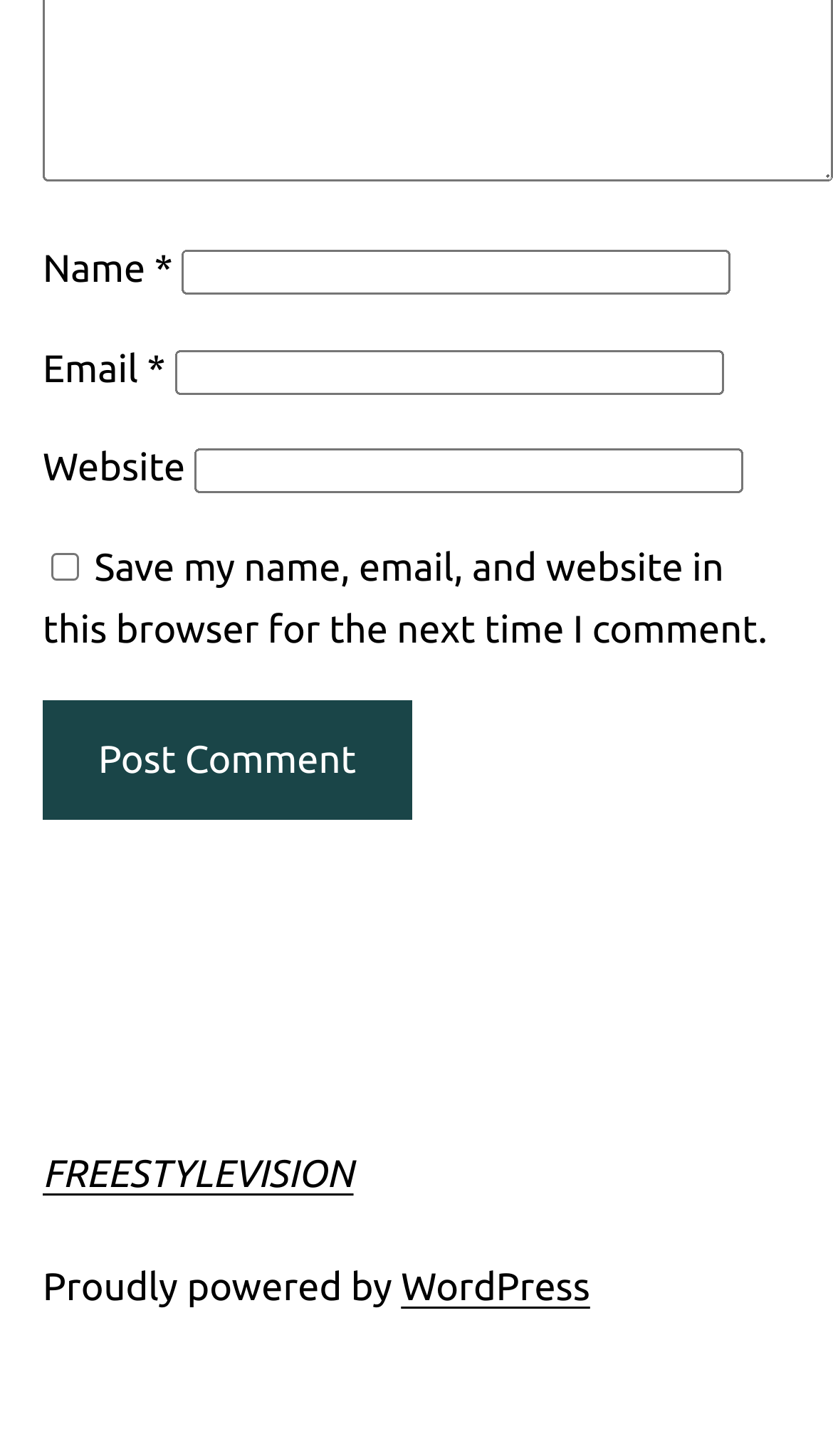What is the name of the website's header link?
Provide a thorough and detailed answer to the question.

The header link is located at the top of the page and is labeled 'FREESTYLEVISION'. It likely serves as the website's main navigation link or homepage link.